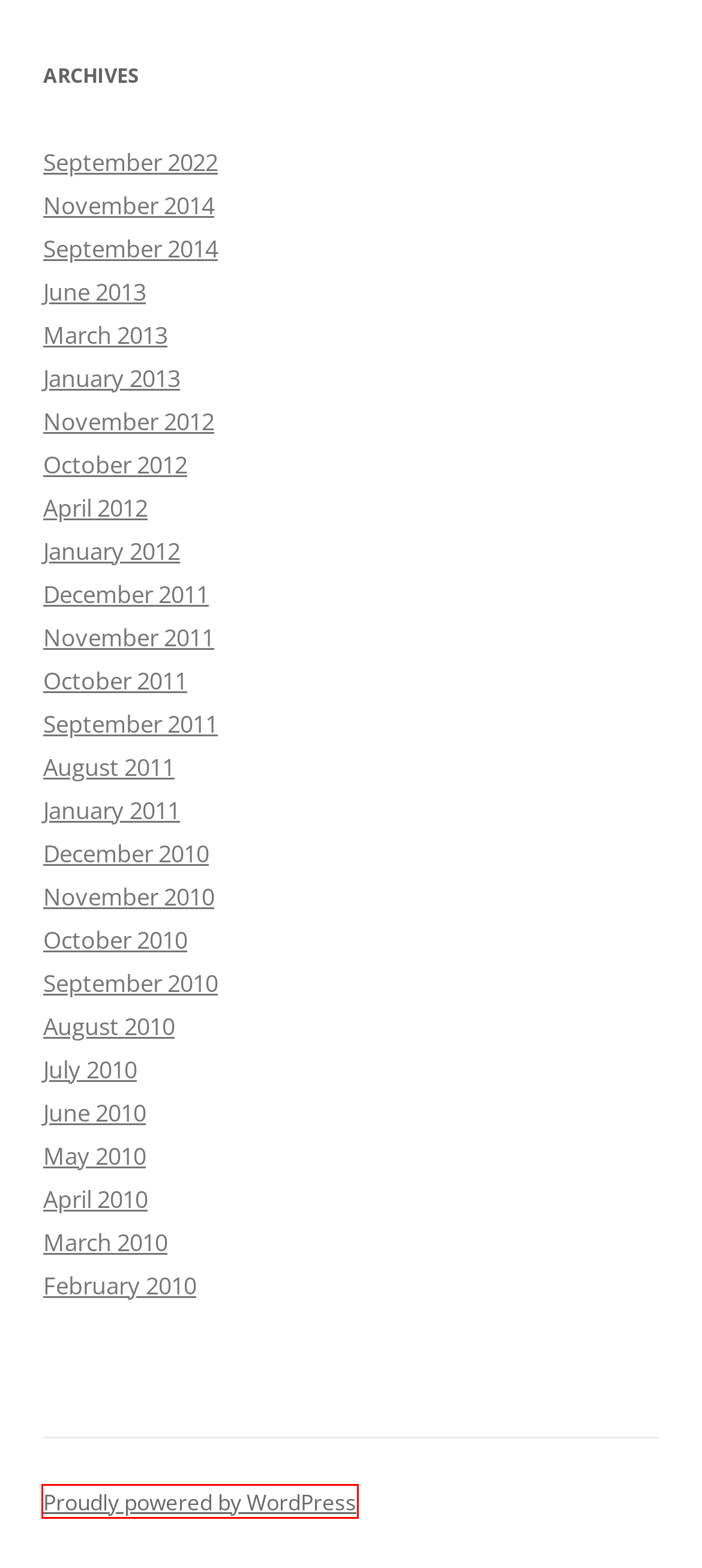Assess the screenshot of a webpage with a red bounding box and determine which webpage description most accurately matches the new page after clicking the element within the red box. Here are the options:
A. November | 2011 | Celeb Pronto
B. August | 2010 | Celeb Pronto
C. October | 2010 | Celeb Pronto
D. June | 2013 | Celeb Pronto
E. April | 2012 | Celeb Pronto
F. Blog Tool, Publishing Platform, and CMS – WordPress.org
G. April | 2010 | Celeb Pronto
H. September | 2014 | Celeb Pronto

F